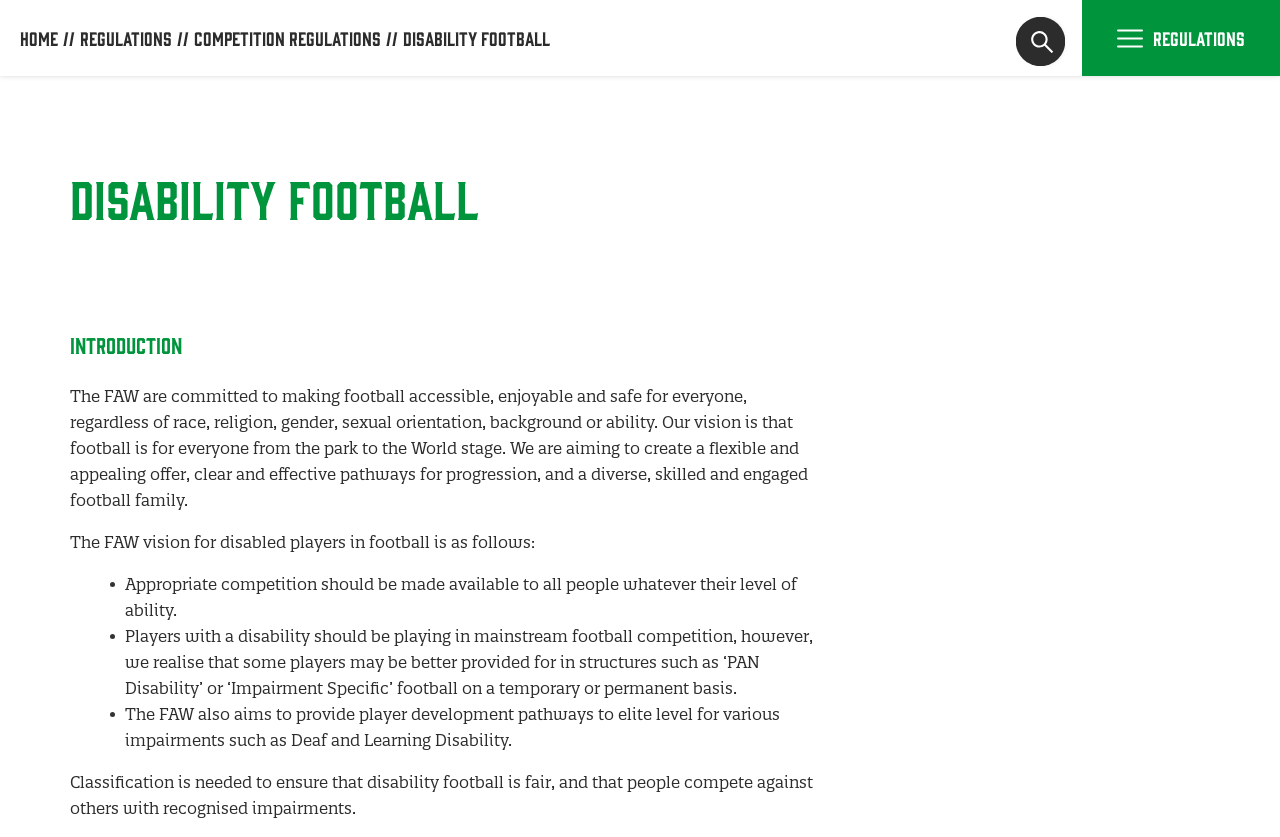Given the description "Dti Limits For Conventional Loan", provide the bounding box coordinates of the corresponding UI element.

None